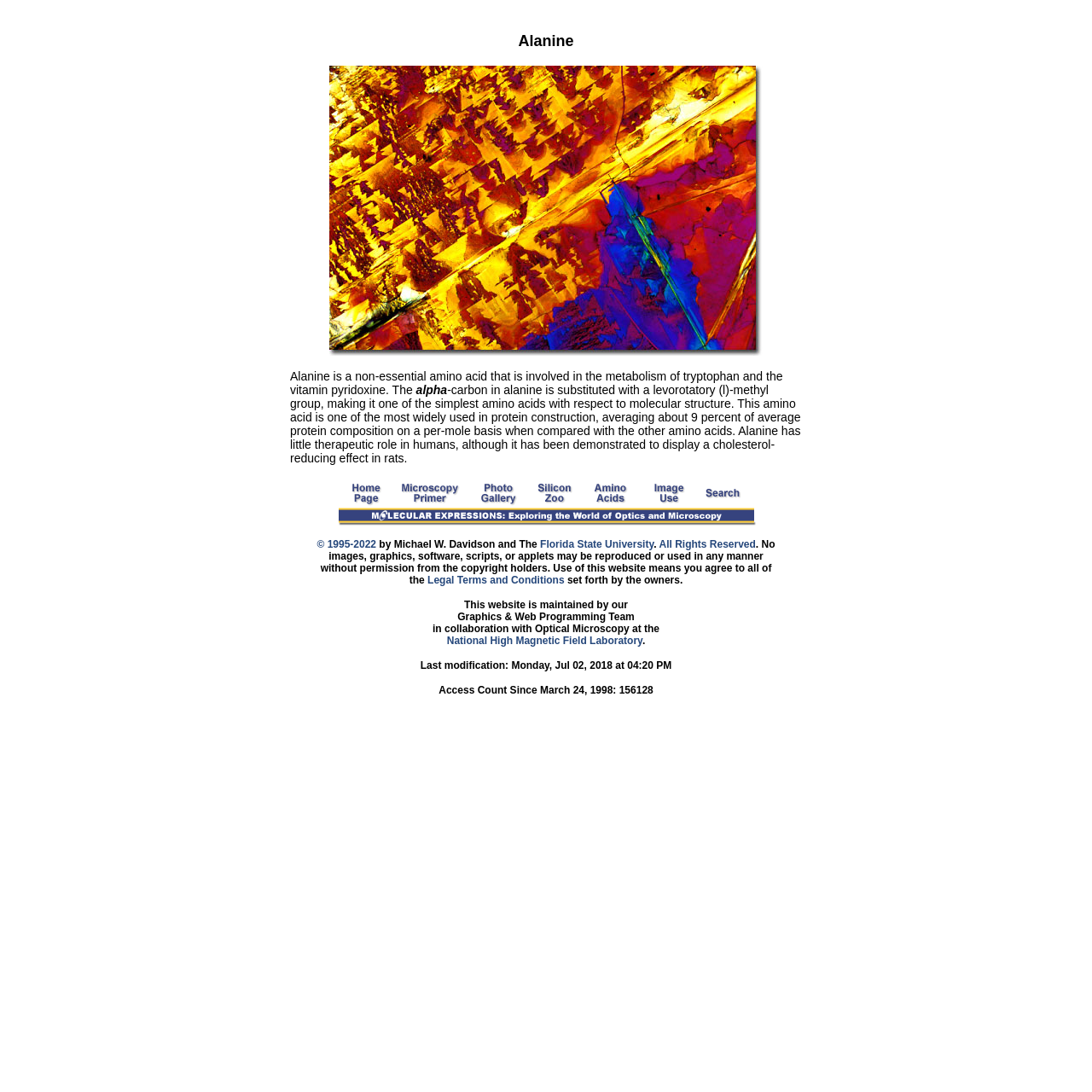Provide a one-word or short-phrase response to the question:
What is the name of the laboratory that collaborated with the Graphics & Web Programming Team to maintain this webpage?

National High Magnetic Field Laboratory